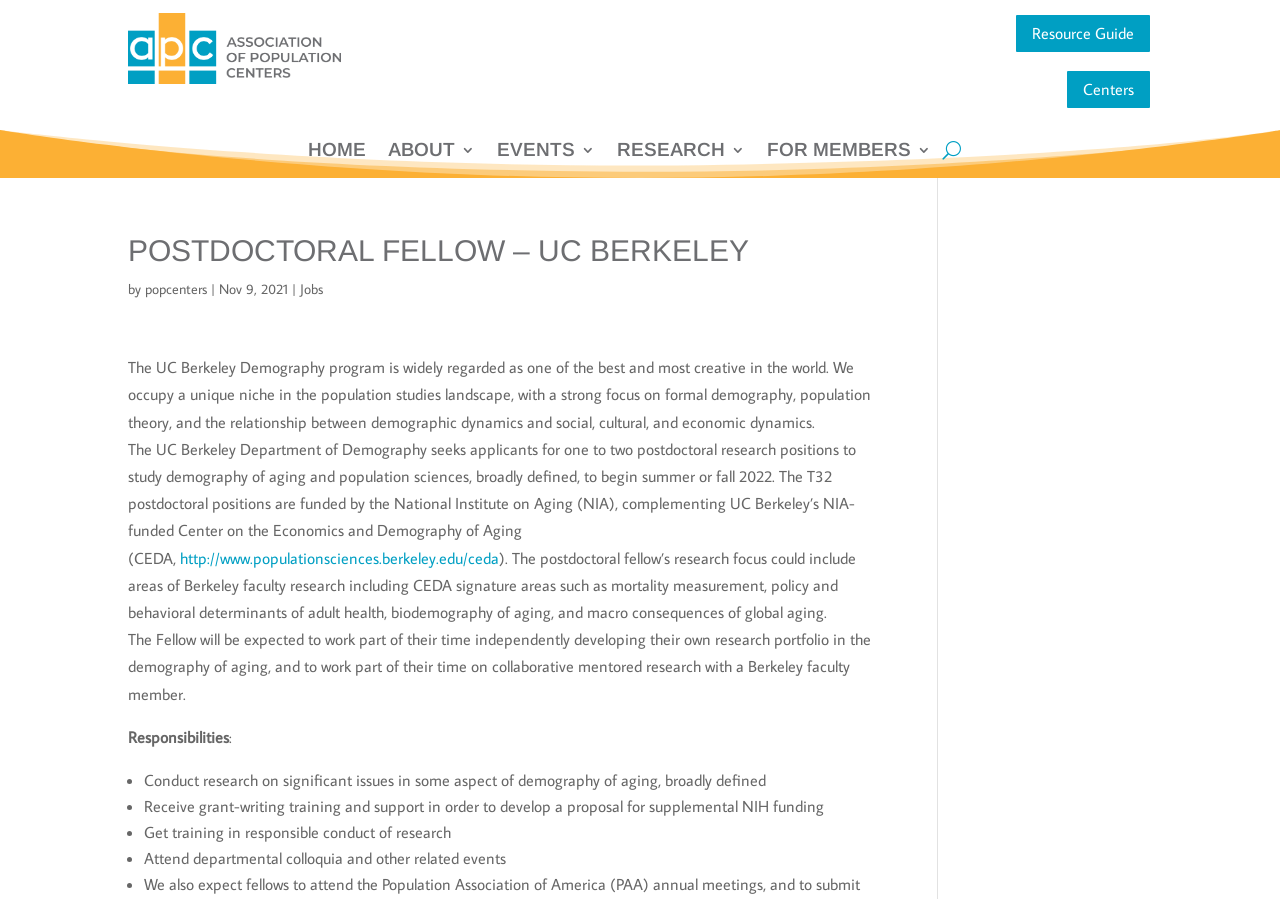Provide a single word or phrase to answer the given question: 
What is the expected research focus of the postdoctoral fellow?

Demography of aging